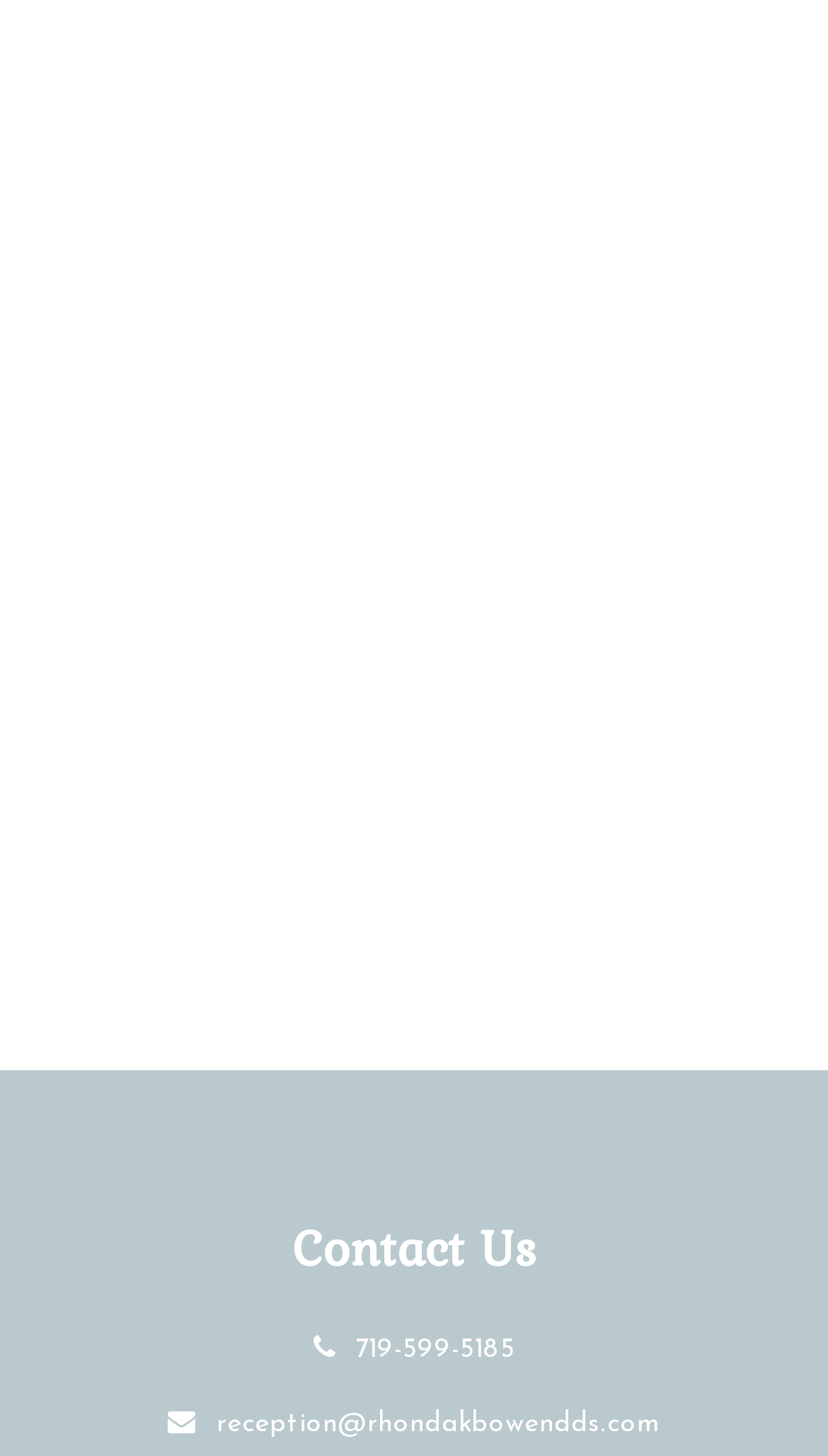Find the bounding box coordinates for the UI element that matches this description: "name="your-phone" placeholder="Phone"".

[0.038, 0.047, 0.962, 0.108]